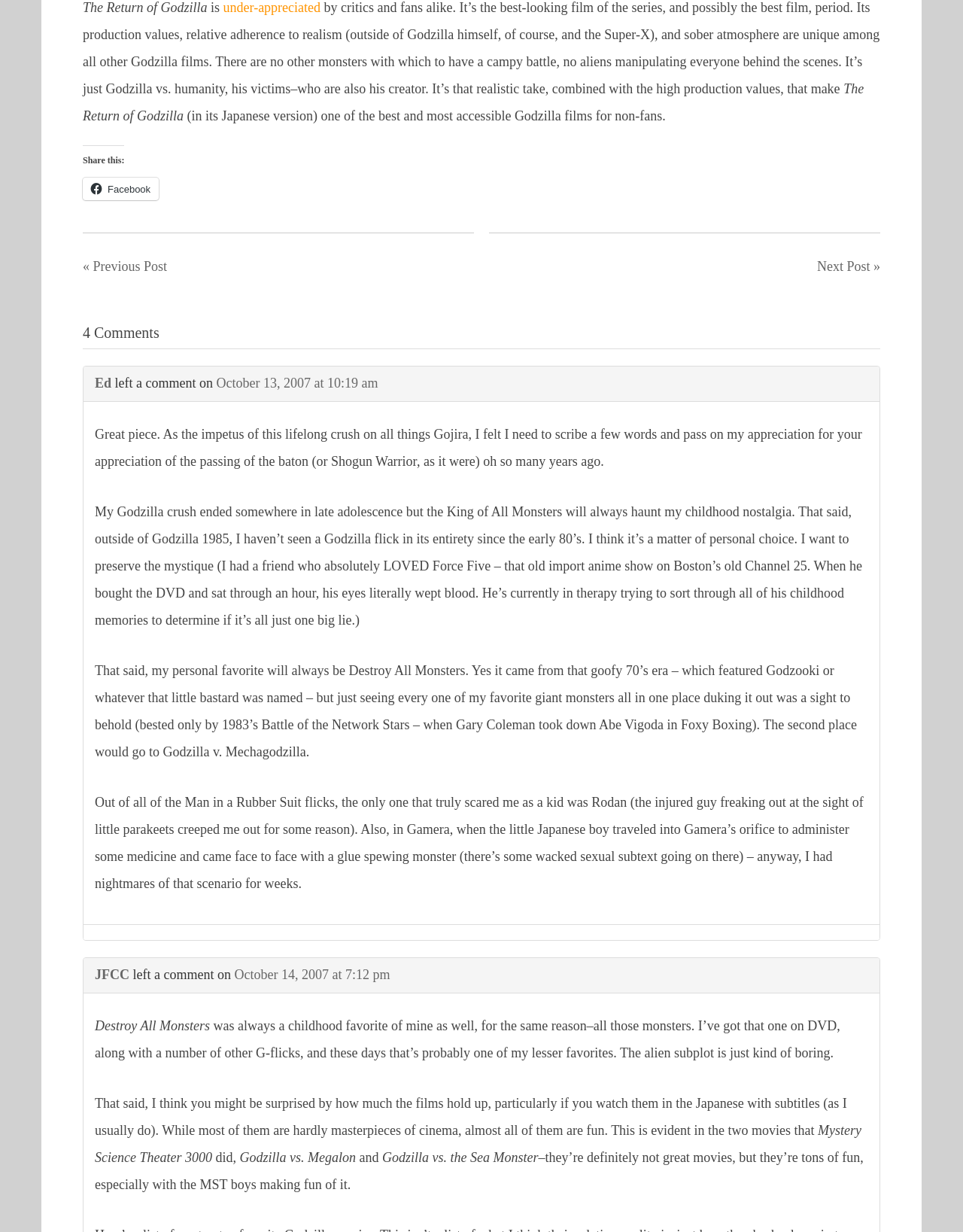Identify the bounding box coordinates for the element you need to click to achieve the following task: "View the next post". Provide the bounding box coordinates as four float numbers between 0 and 1, in the form [left, top, right, bottom].

[0.848, 0.21, 0.914, 0.222]